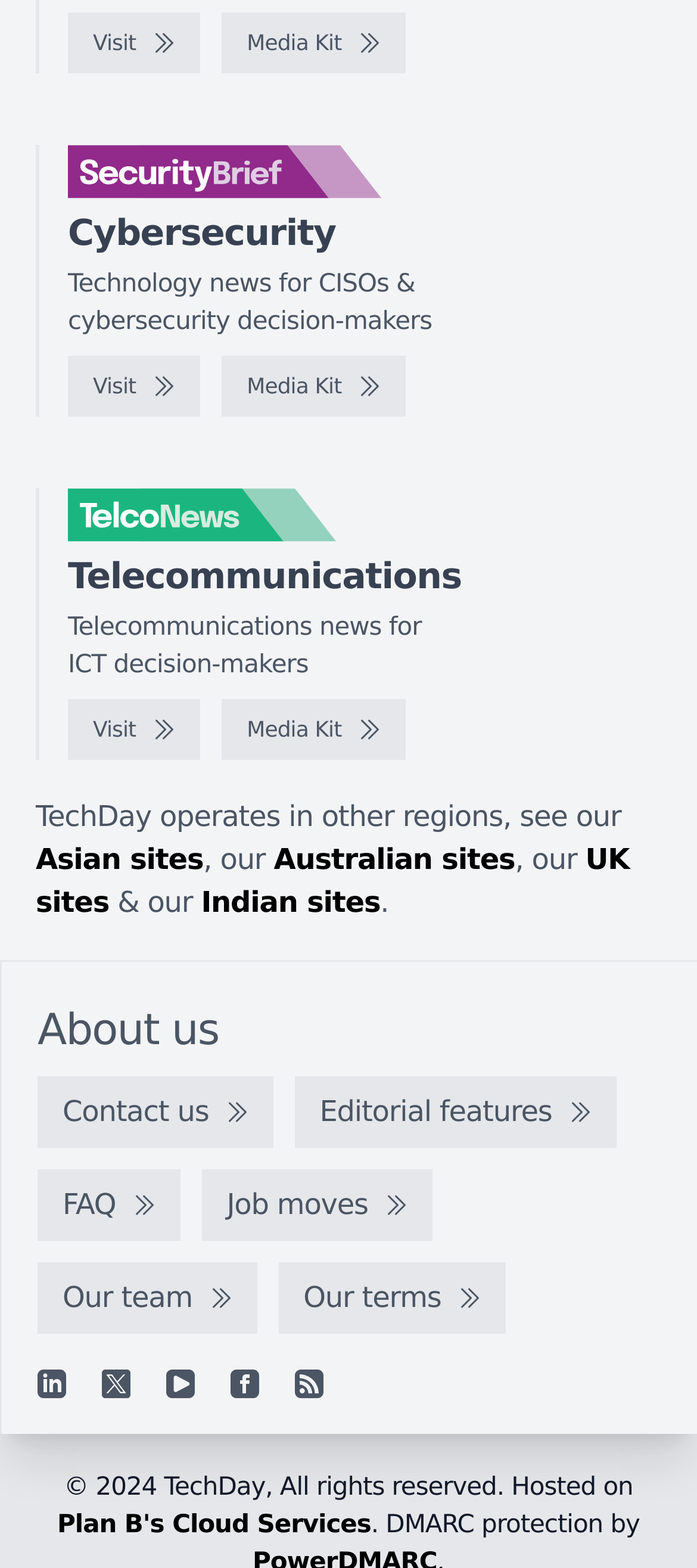Identify the bounding box coordinates of the region that needs to be clicked to carry out this instruction: "View Media Kit". Provide these coordinates as four float numbers ranging from 0 to 1, i.e., [left, top, right, bottom].

[0.318, 0.008, 0.582, 0.047]